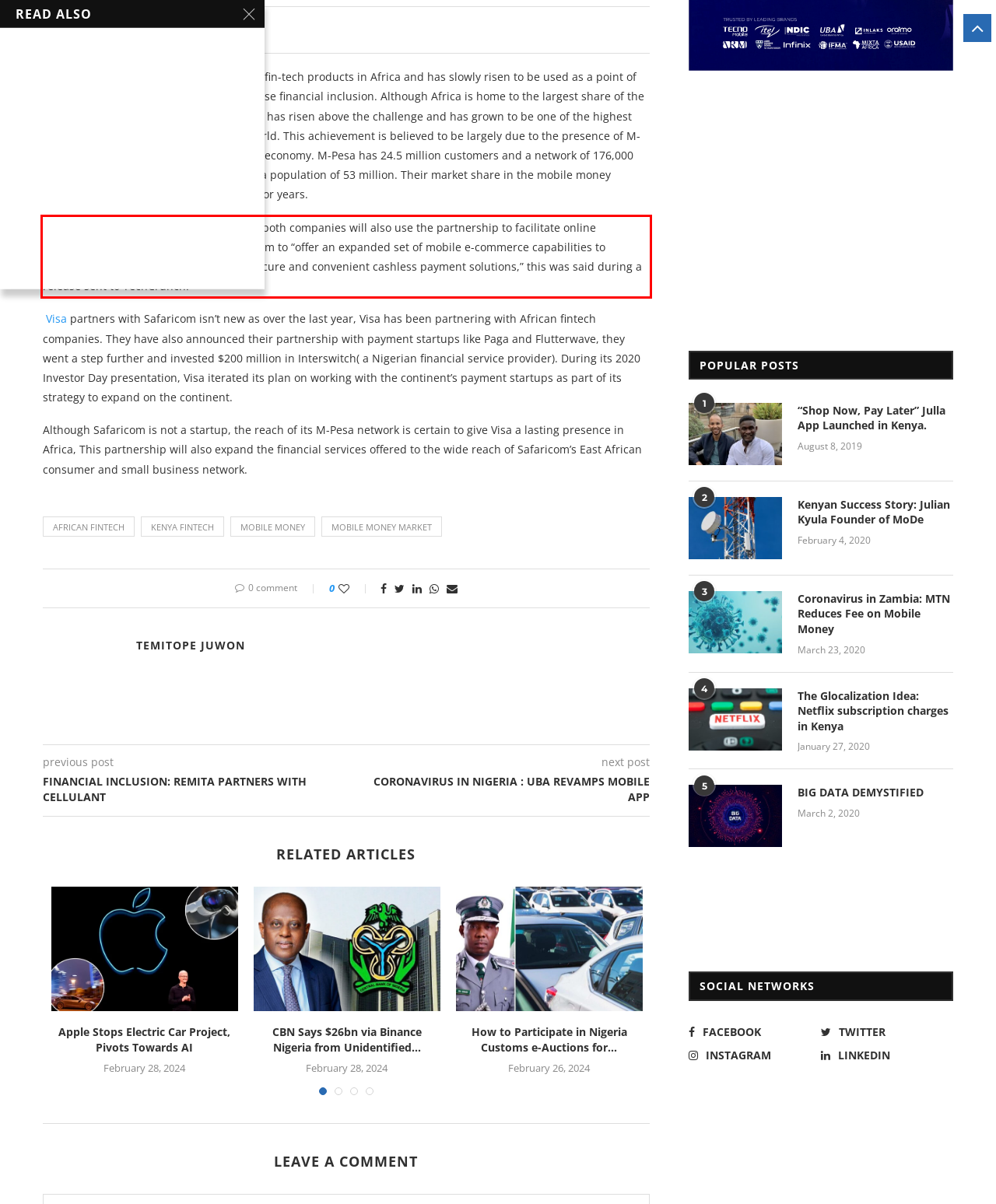Please identify the text within the red rectangular bounding box in the provided webpage screenshot.

Although much details hasn’t been given, both companies will also use the partnership to facilitate online commerce. The payment providers both aim to “offer an expanded set of mobile e-commerce capabilities to merchants and consumers by enabling secure and convenient cashless payment solutions,” this was said during a release sent to TechCrunch.